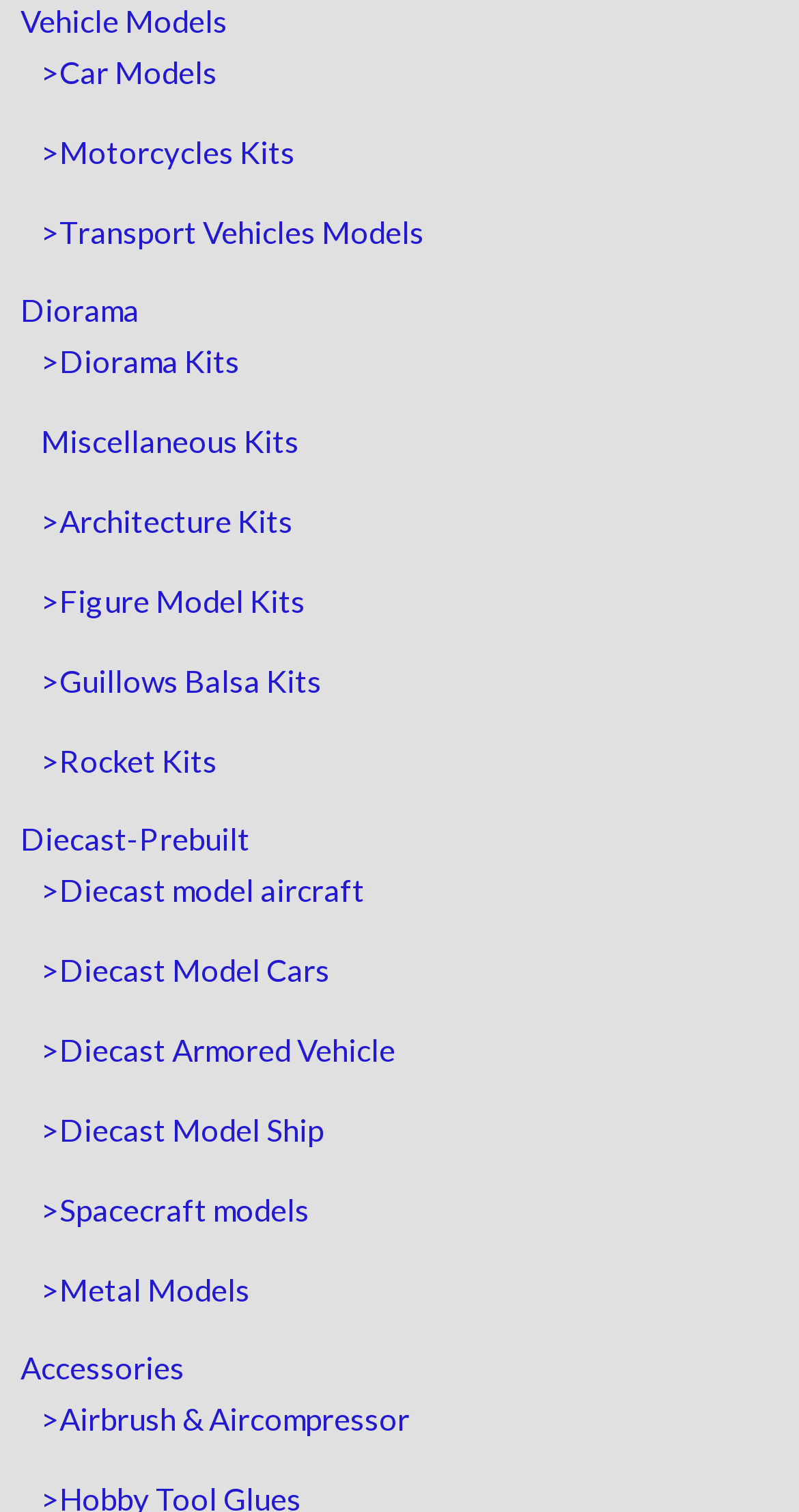What is the purpose of 'Airbrush & Aircompressor'?
Based on the screenshot, respond with a single word or phrase.

Model accessories